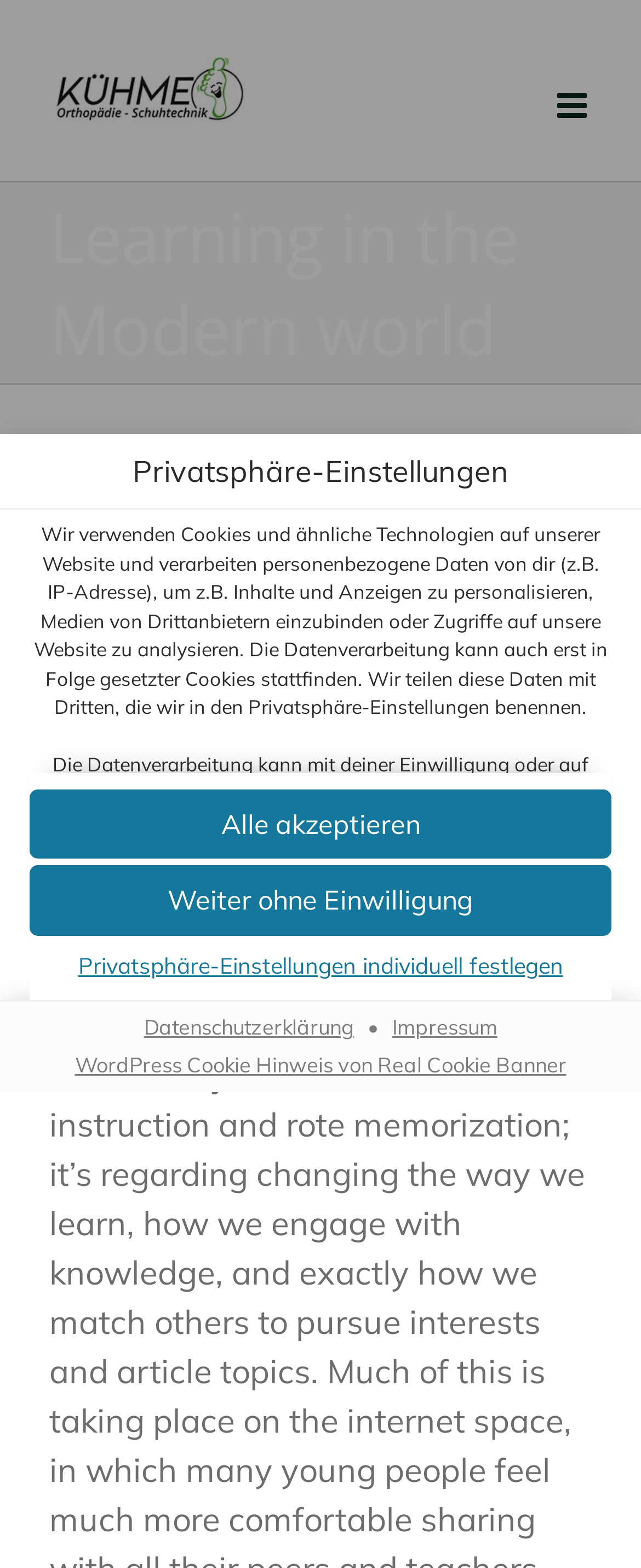Find the bounding box coordinates of the clickable area that will achieve the following instruction: "Visit WordPress Cookie notice".

[0.104, 0.67, 0.896, 0.686]